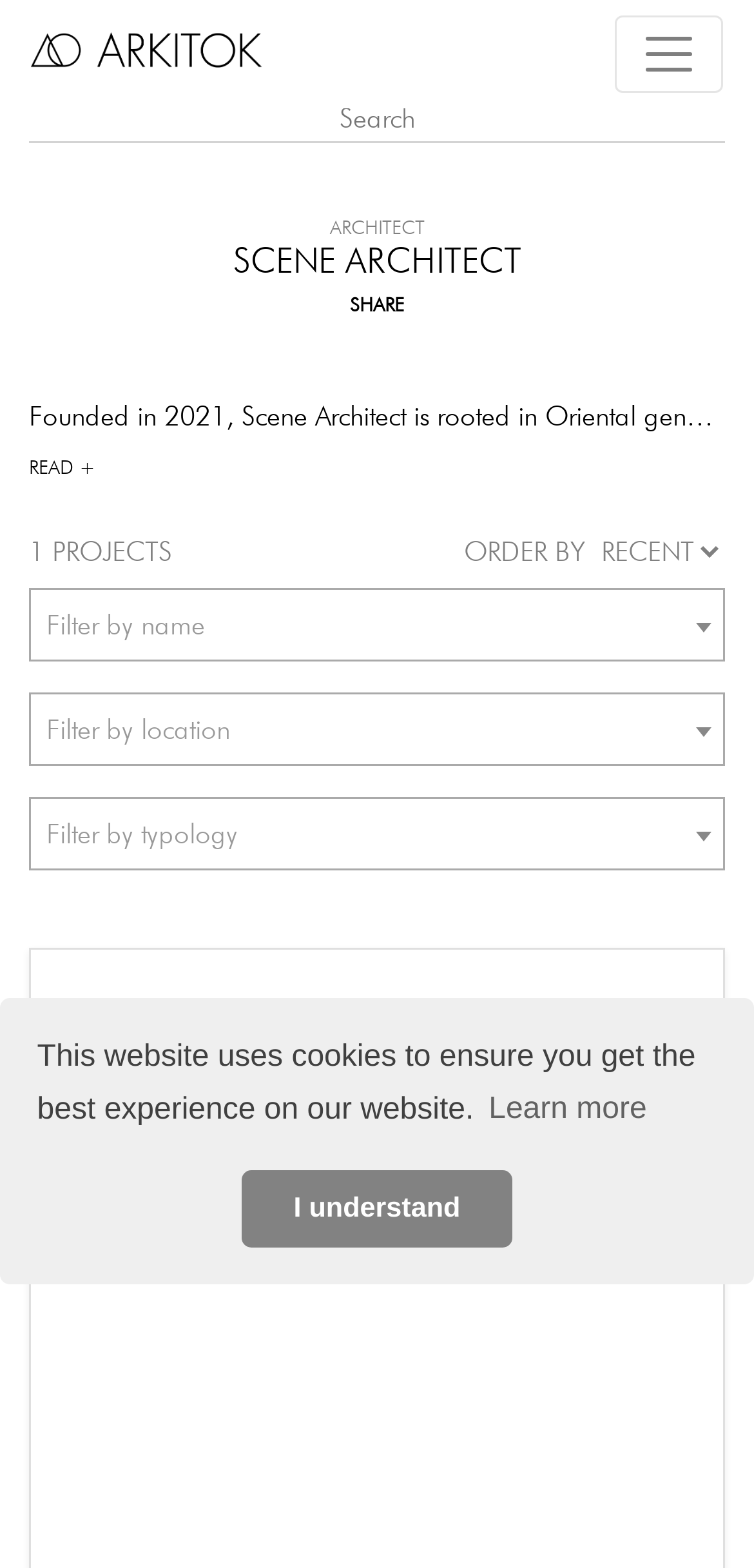What are the filter options for projects?
Could you answer the question with a detailed and thorough explanation?

The filter options for projects are located below the search bar, and they include 'Filter by name', 'Filter by location', and 'Filter by typology', which are all dropdown menus.